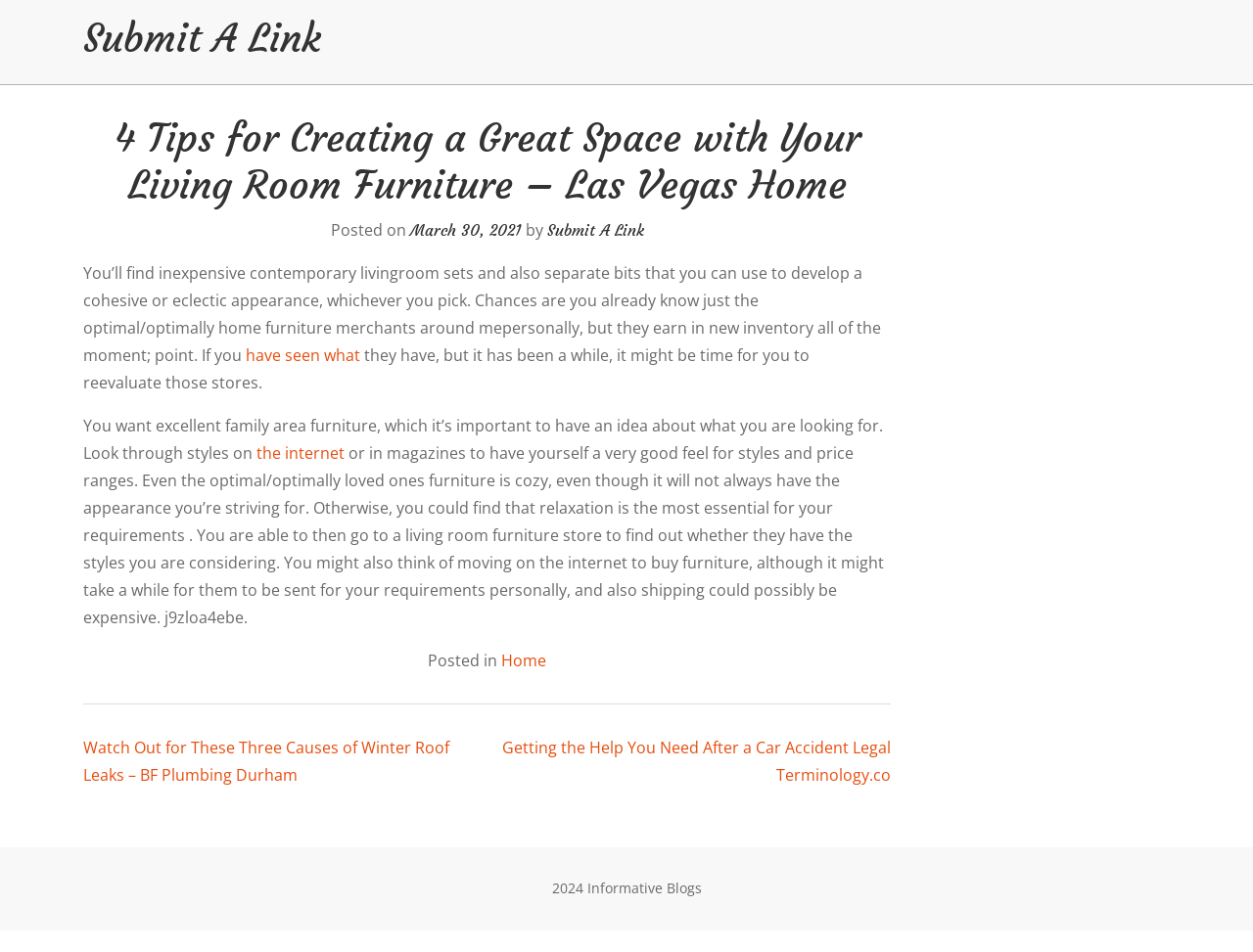What is the purpose of reevaluating furniture stores?
From the image, provide a succinct answer in one word or a short phrase.

To find new inventory